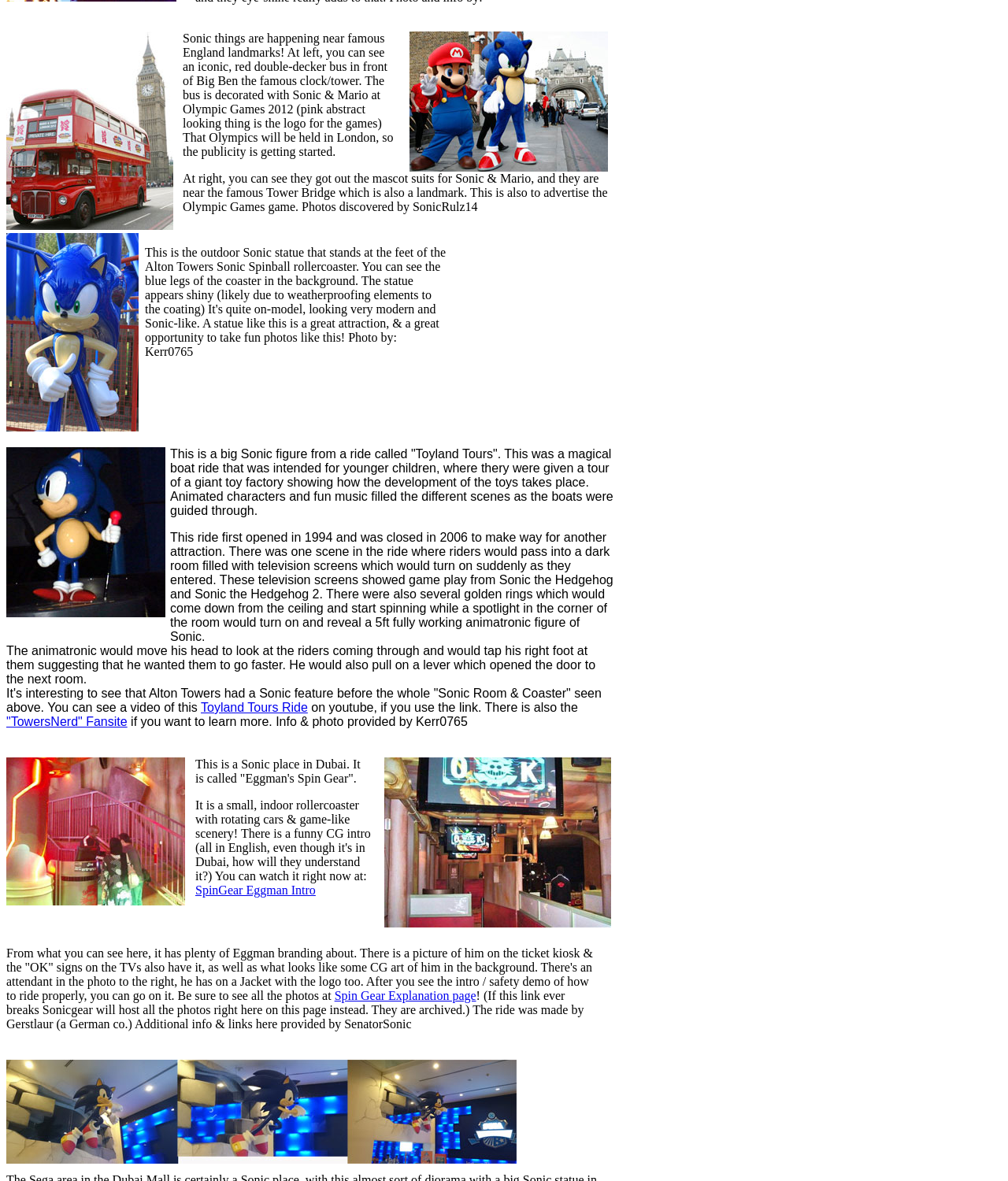Provide a single word or phrase answer to the question: 
What is the name of the fansite mentioned on this webpage?

TowersNerd